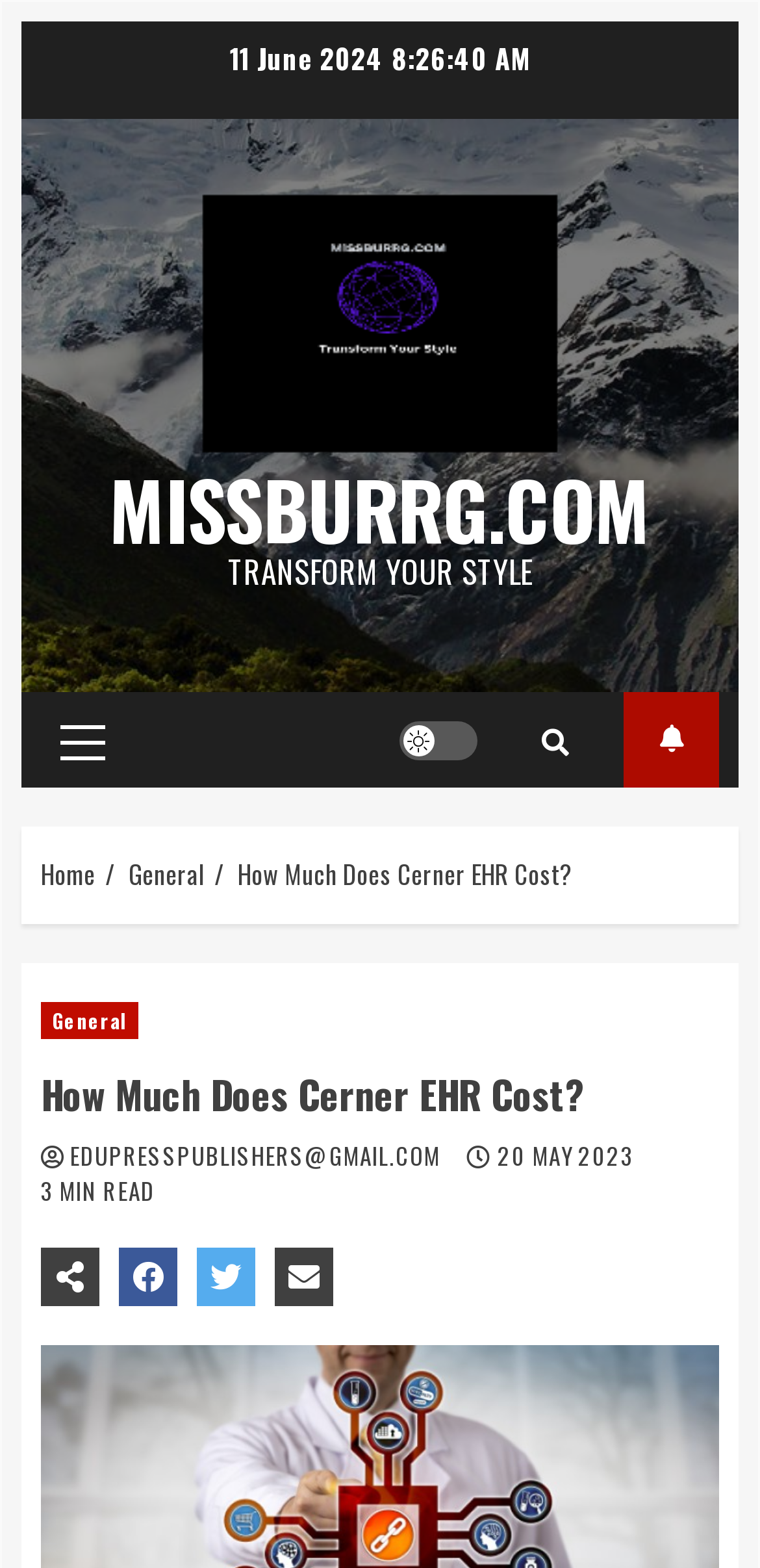What is the style of the webpage?
Relying on the image, give a concise answer in one word or a brief phrase.

Transform Your Style